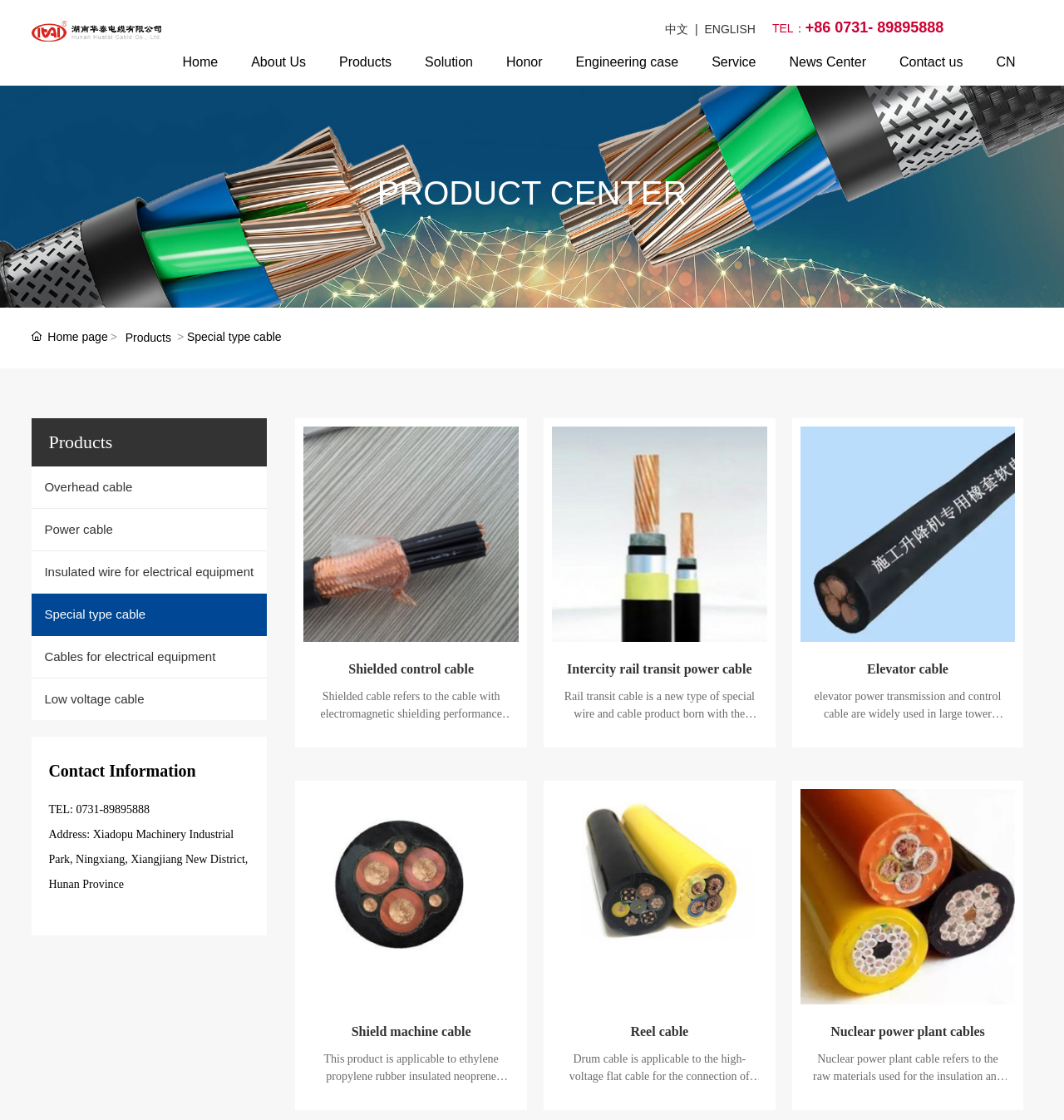Find the bounding box coordinates for the area that should be clicked to accomplish the instruction: "Click the 'Products' link".

[0.319, 0.035, 0.368, 0.076]